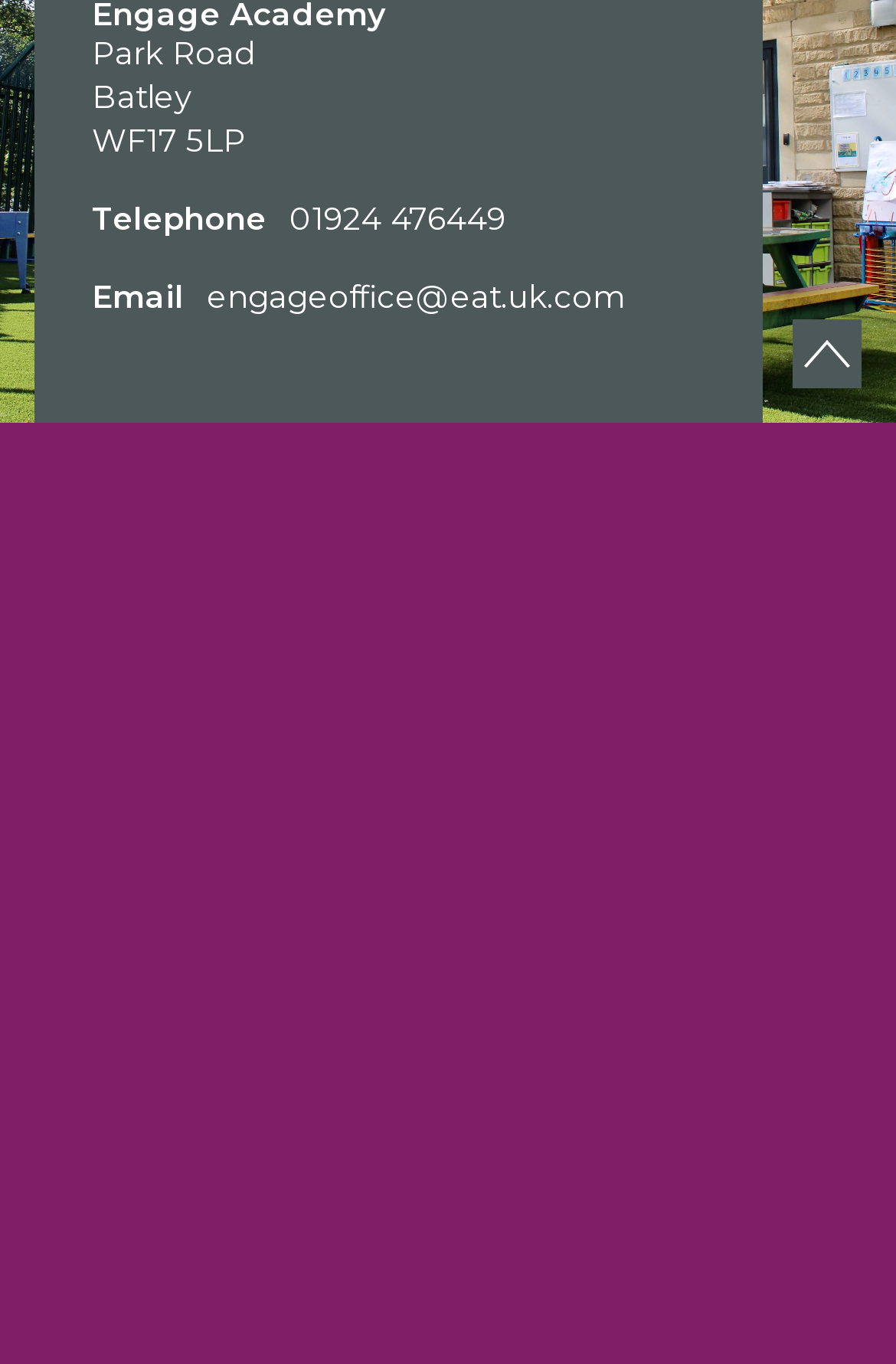What is the address of the school?
Please respond to the question with a detailed and informative answer.

The address of the school can be found at the top of the webpage, where it is written in three lines: 'Park Road', 'Batley', and 'WF17 5LP'.